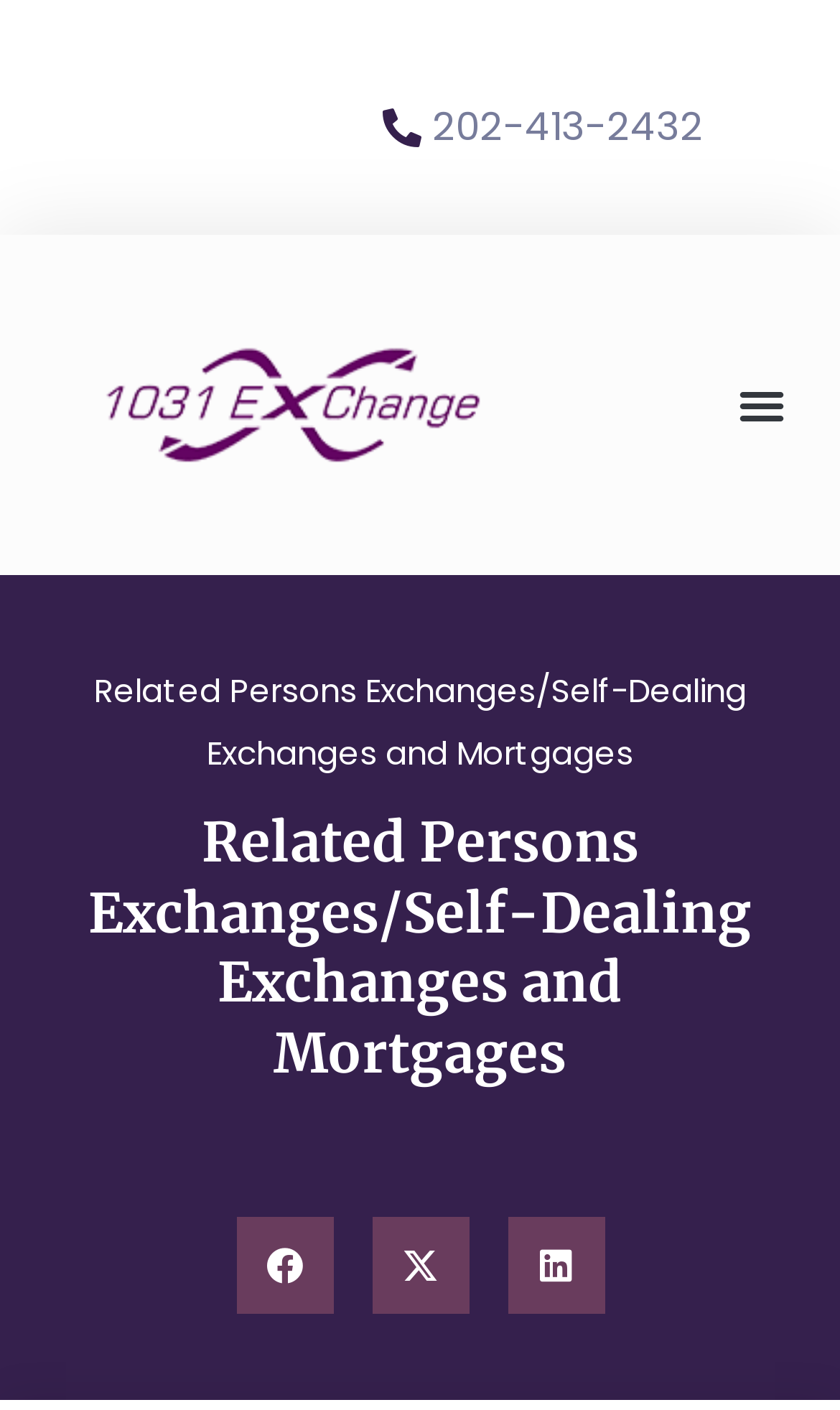Identify and provide the title of the webpage.

Related Persons Exchanges/Self-Dealing Exchanges and Mortgages